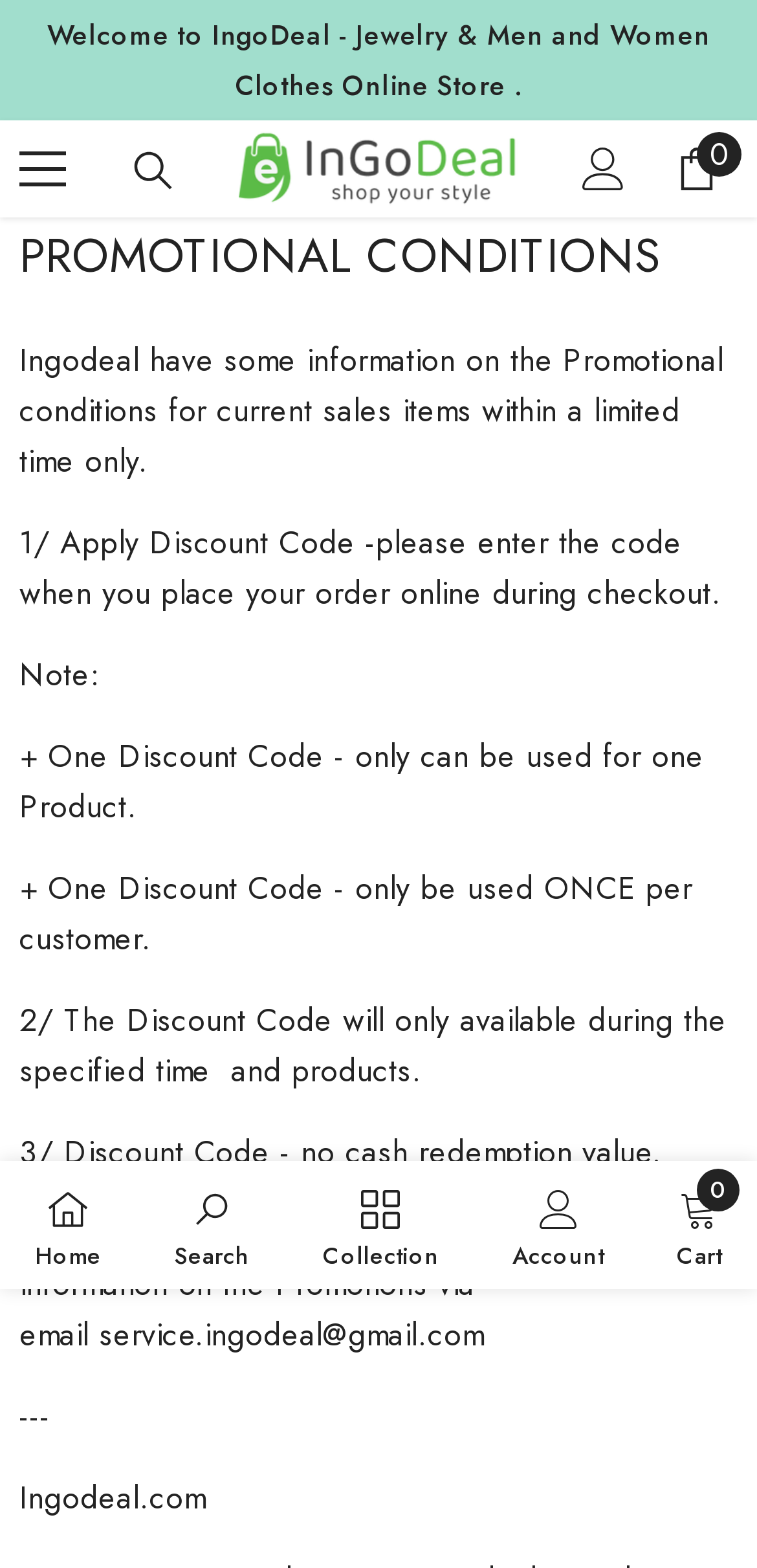Using a single word or phrase, answer the following question: 
How to contact the store for promotional information?

via email